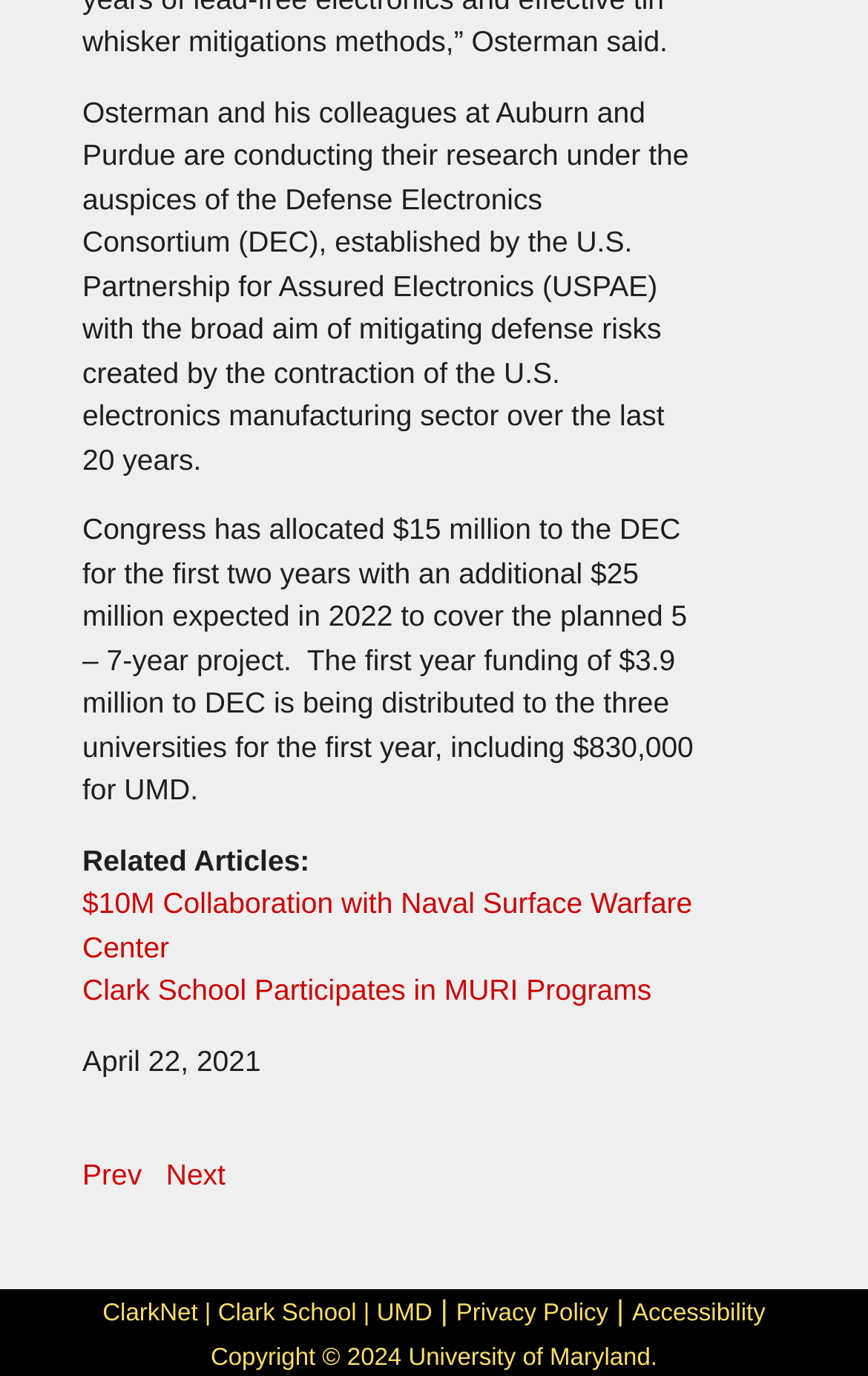Please specify the bounding box coordinates in the format (top-left x, top-left y, bottom-right x, bottom-right y), with all values as floating point numbers between 0 and 1. Identify the bounding box of the UI element described by: Privacy Policy

[0.525, 0.945, 0.701, 0.965]